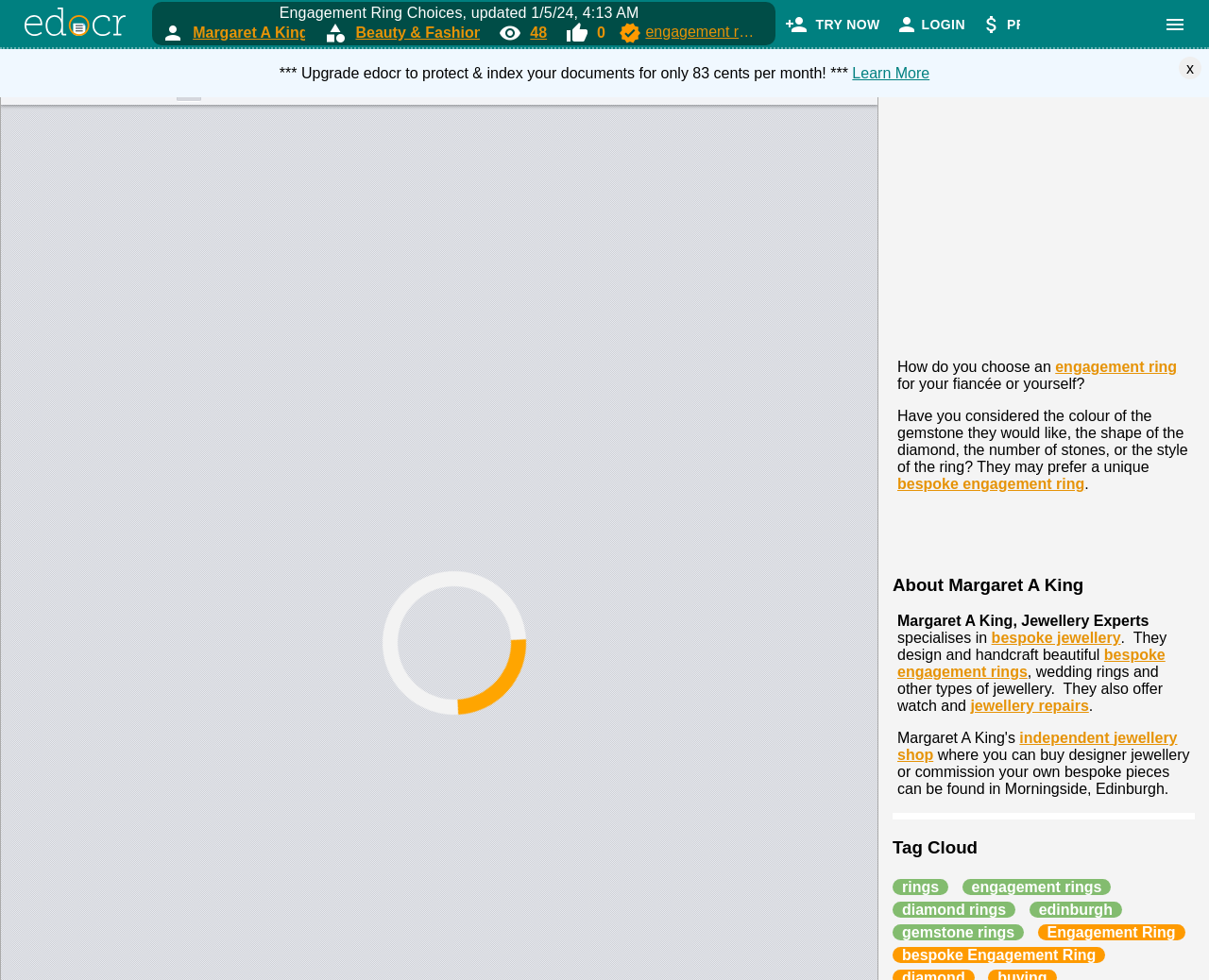What is the category of the article?
Based on the image, give a concise answer in the form of a single word or short phrase.

Beauty & Fashion